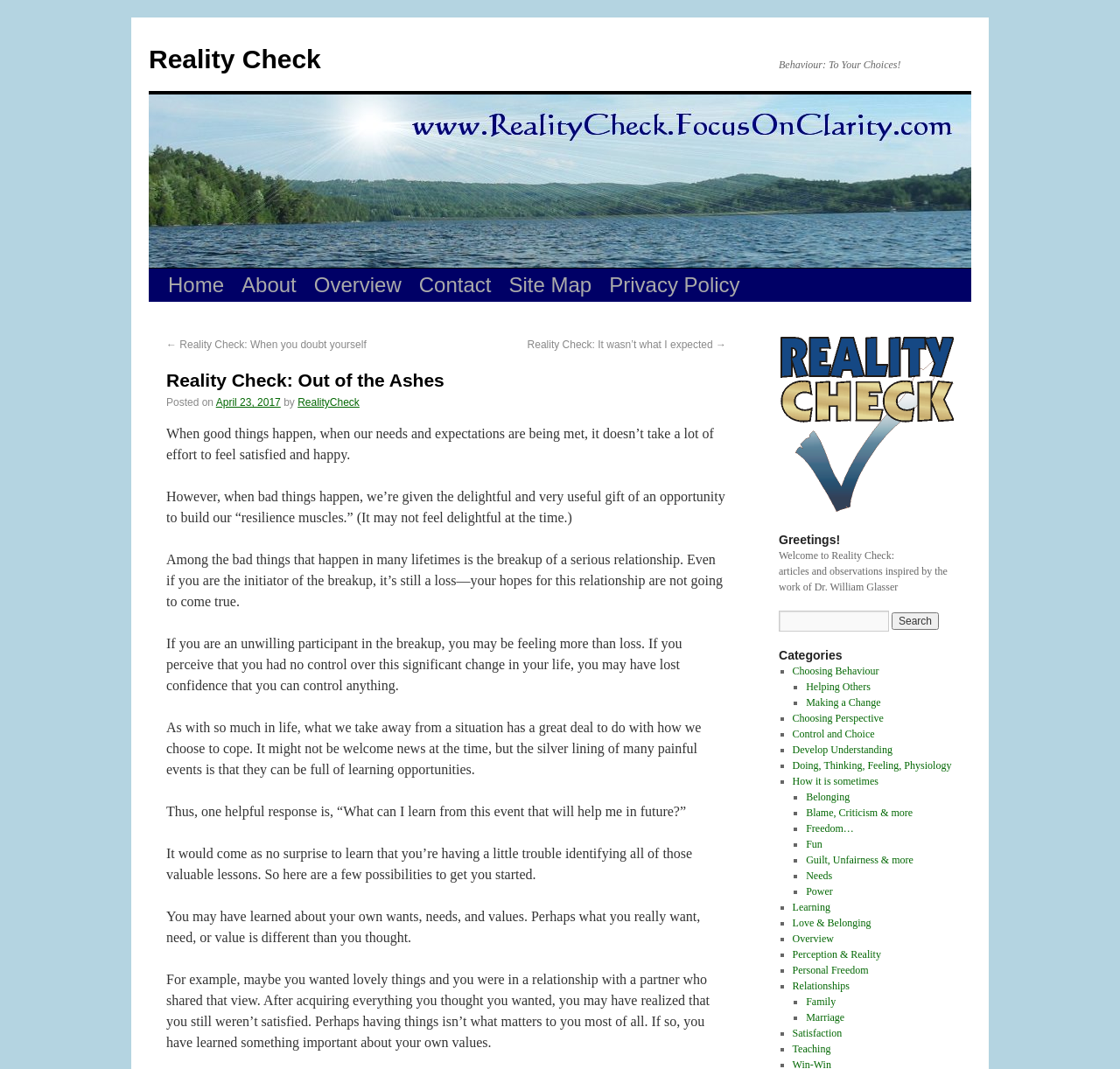Can you find the bounding box coordinates of the area I should click to execute the following instruction: "Read the 'Reality Check: Out of the Ashes' article"?

[0.148, 0.345, 0.648, 0.367]